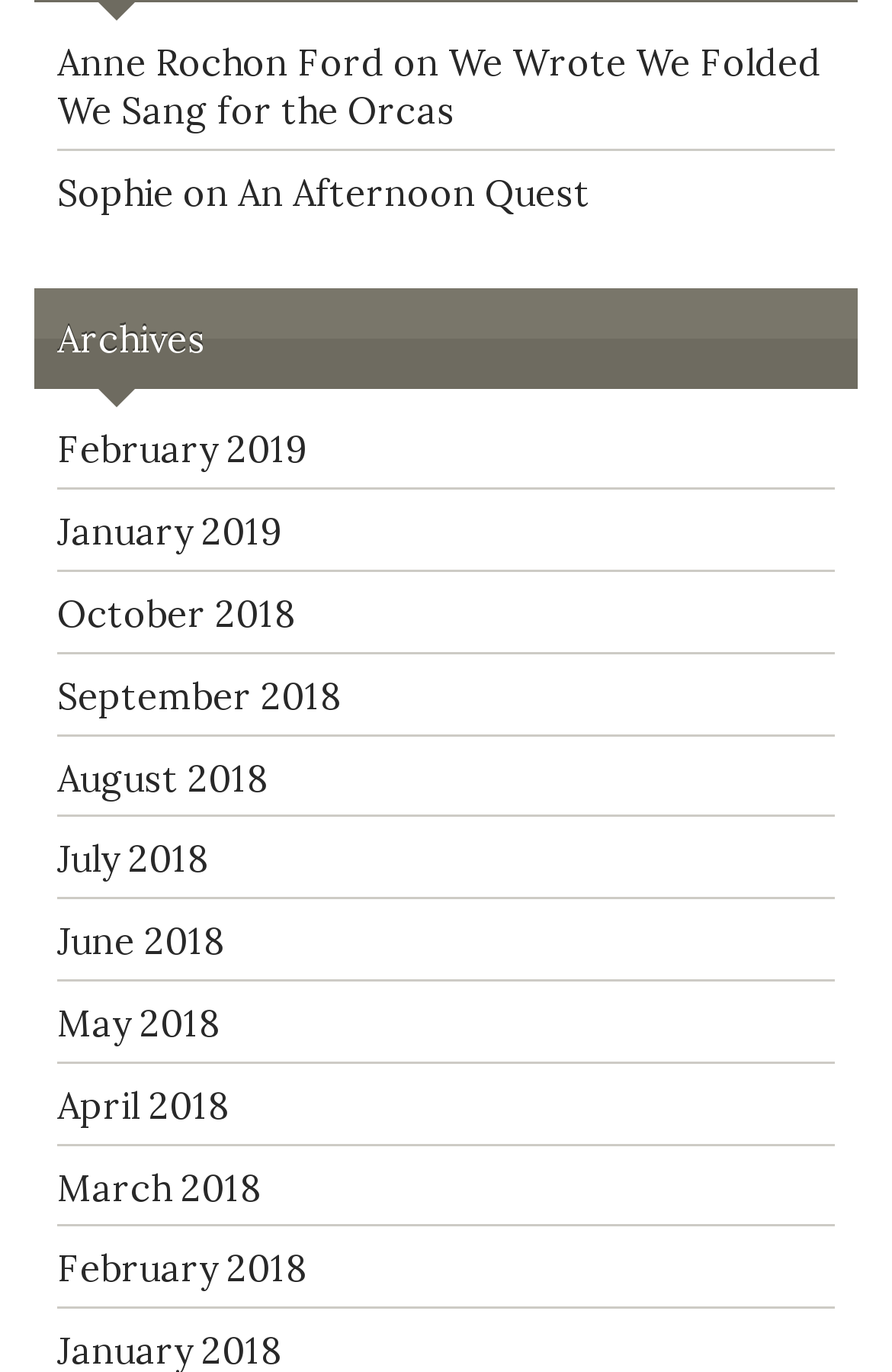Can you identify the bounding box coordinates of the clickable region needed to carry out this instruction: 'read the article 'An Afternoon Quest''? The coordinates should be four float numbers within the range of 0 to 1, stated as [left, top, right, bottom].

[0.267, 0.123, 0.662, 0.156]